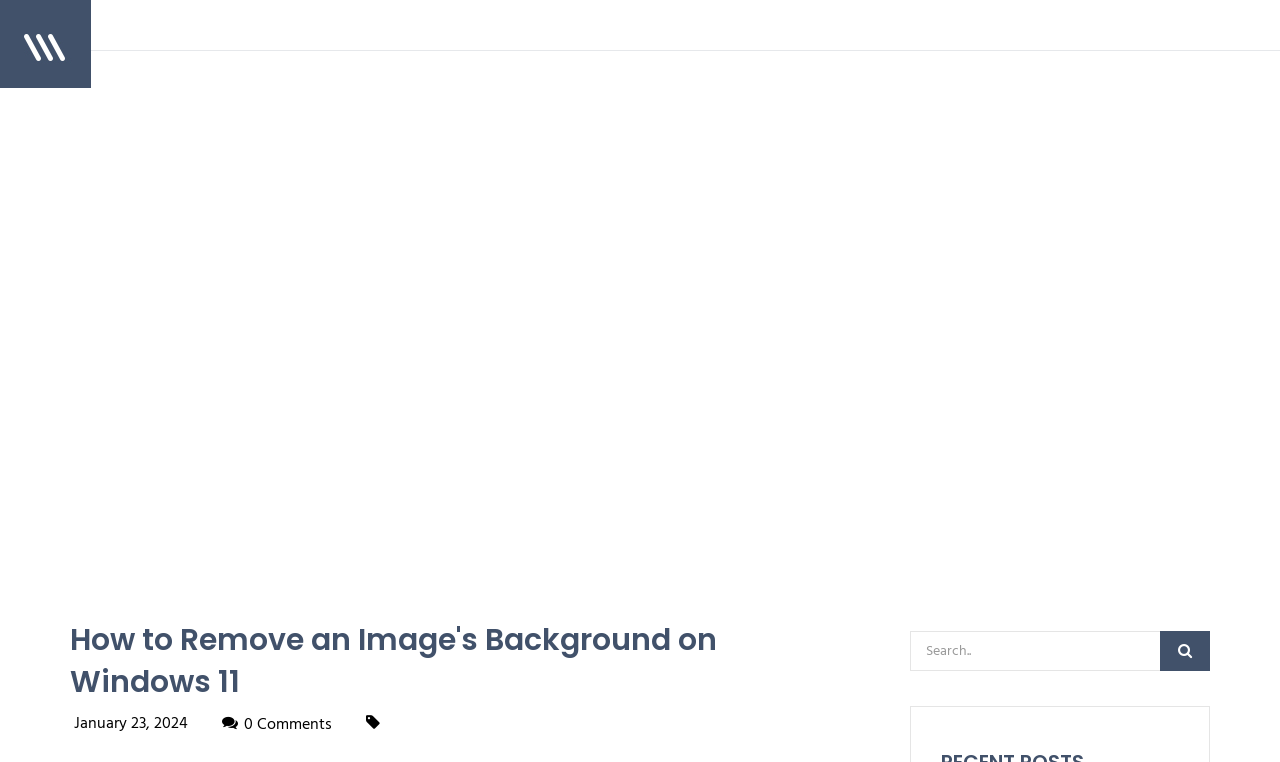Please determine the bounding box coordinates, formatted as (top-left x, top-left y, bottom-right x, bottom-right y), with all values as floating point numbers between 0 and 1. Identify the bounding box of the region described as: January 23, 2024

[0.055, 0.927, 0.149, 0.97]